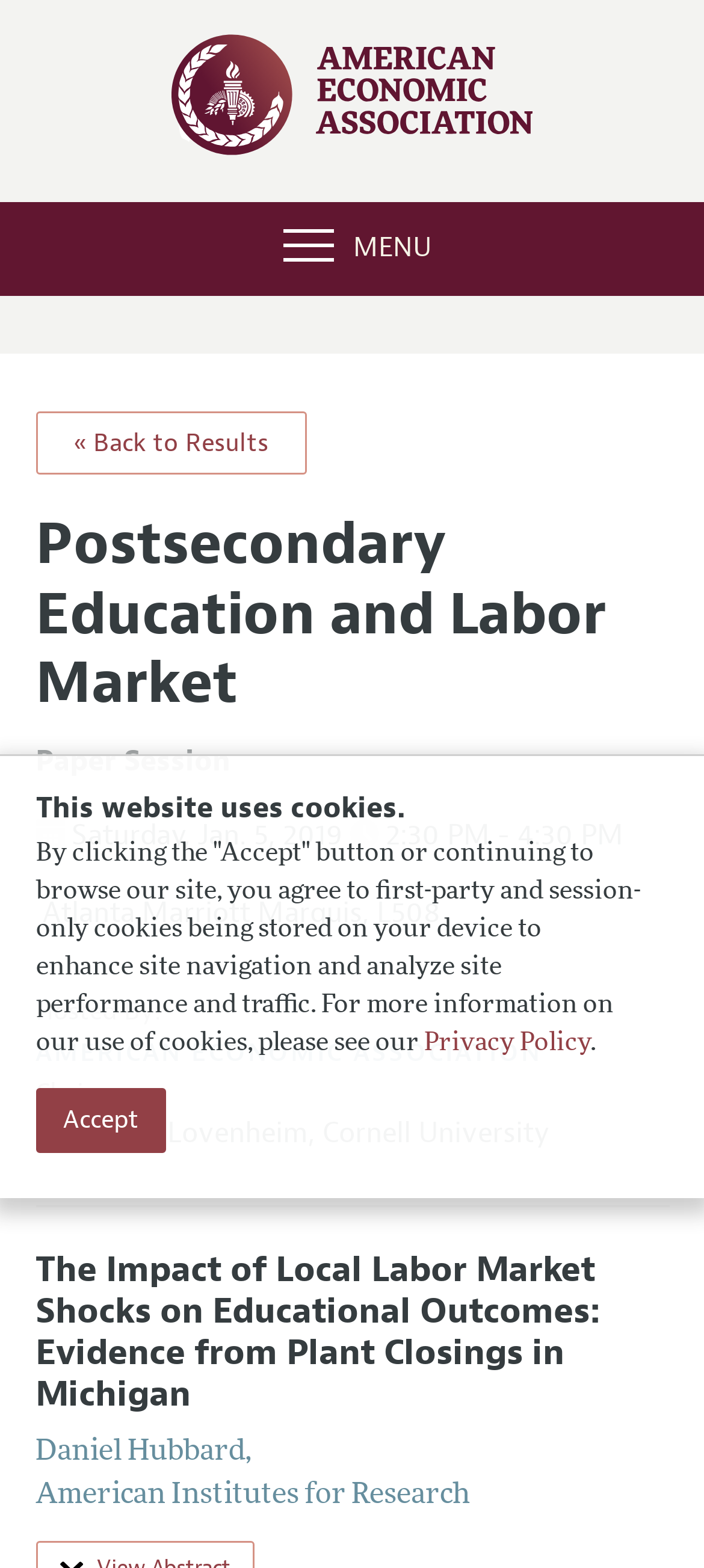Find the bounding box coordinates for the UI element that matches this description: "alt="American Economic Association"".

[0.244, 0.079, 0.756, 0.106]